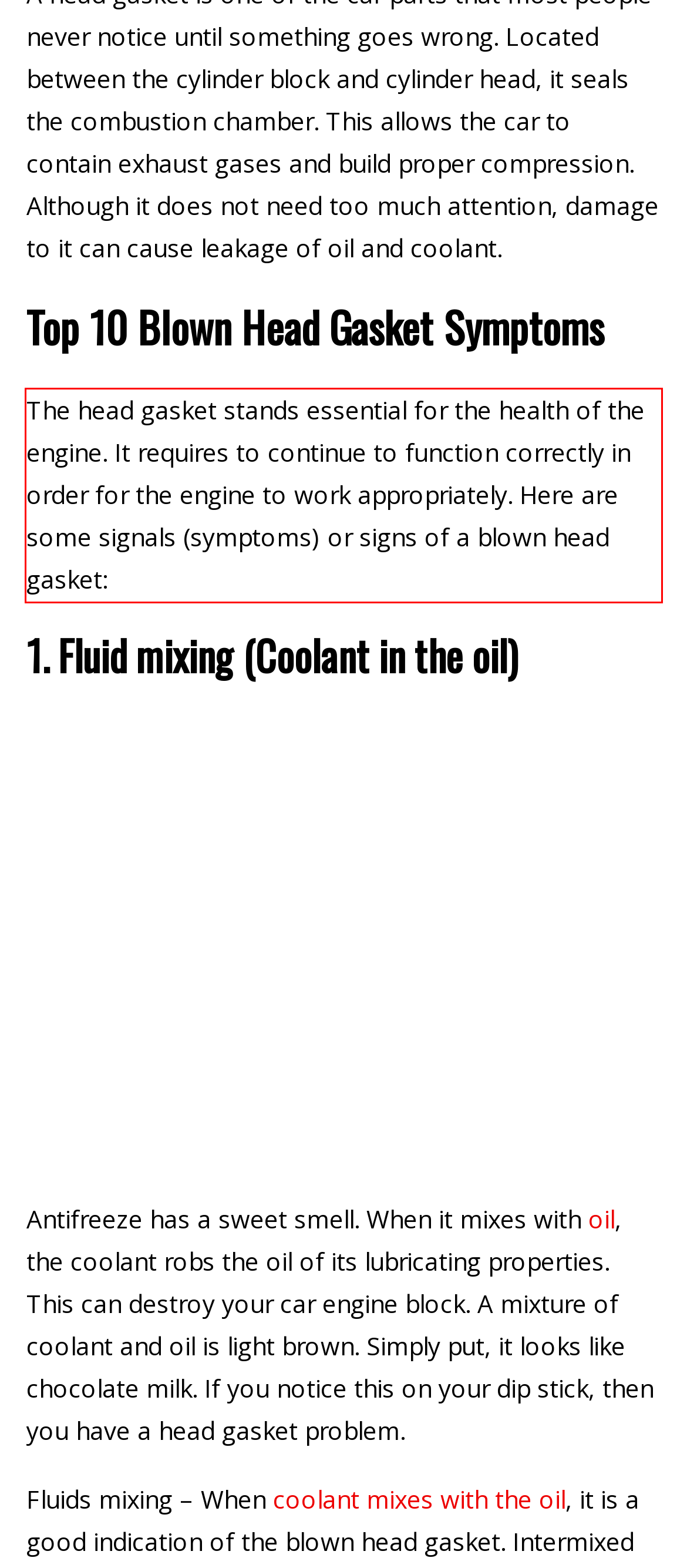You are looking at a screenshot of a webpage with a red rectangle bounding box. Use OCR to identify and extract the text content found inside this red bounding box.

The head gasket stands essential for the health of the engine. It requires to continue to function correctly in order for the engine to work appropriately. Here are some signals (symptoms) or signs of a blown head gasket: